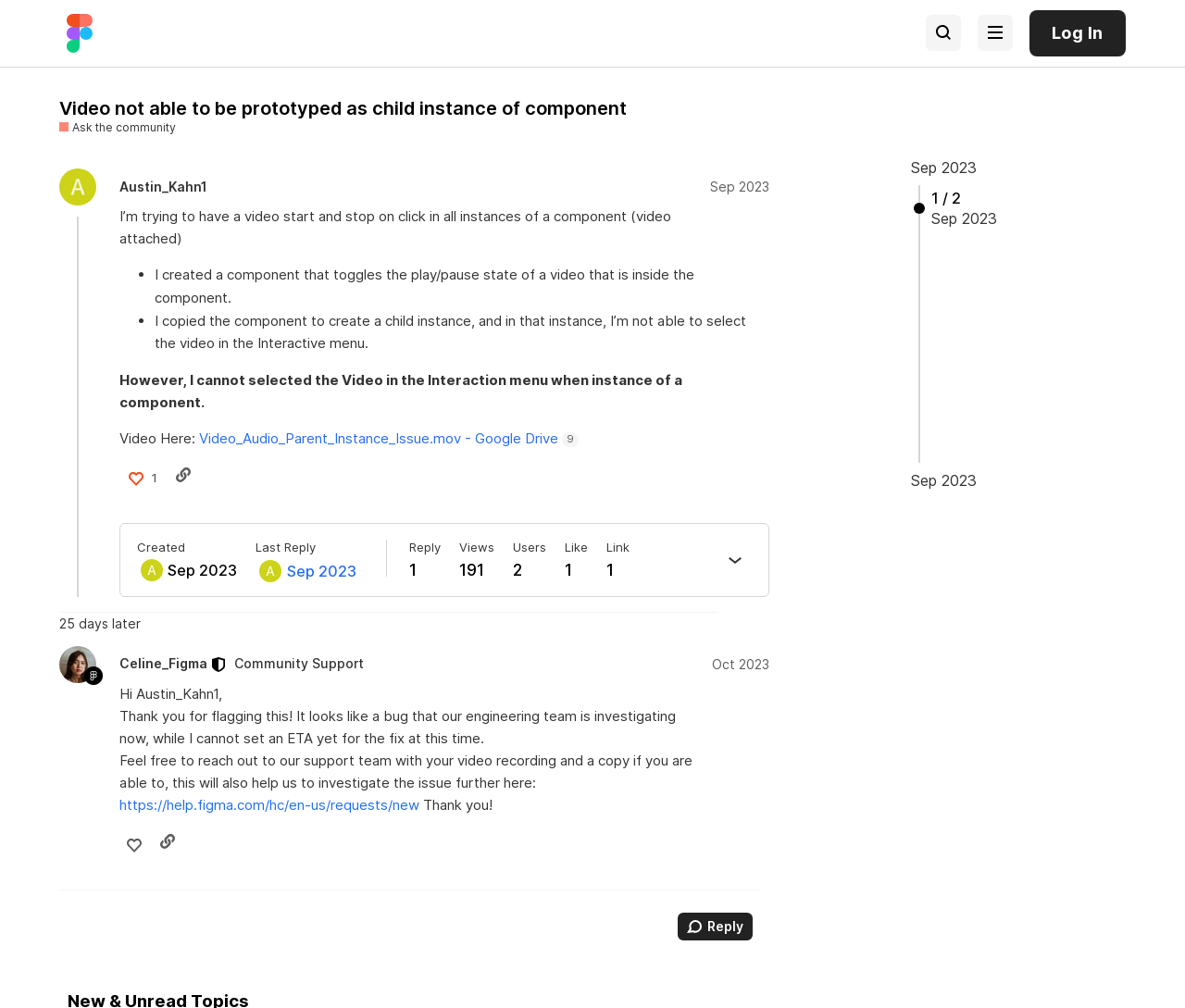Identify the bounding box coordinates of the element that should be clicked to fulfill this task: "Learn about Why Cal Poly Humboldt?". The coordinates should be provided as four float numbers between 0 and 1, i.e., [left, top, right, bottom].

None